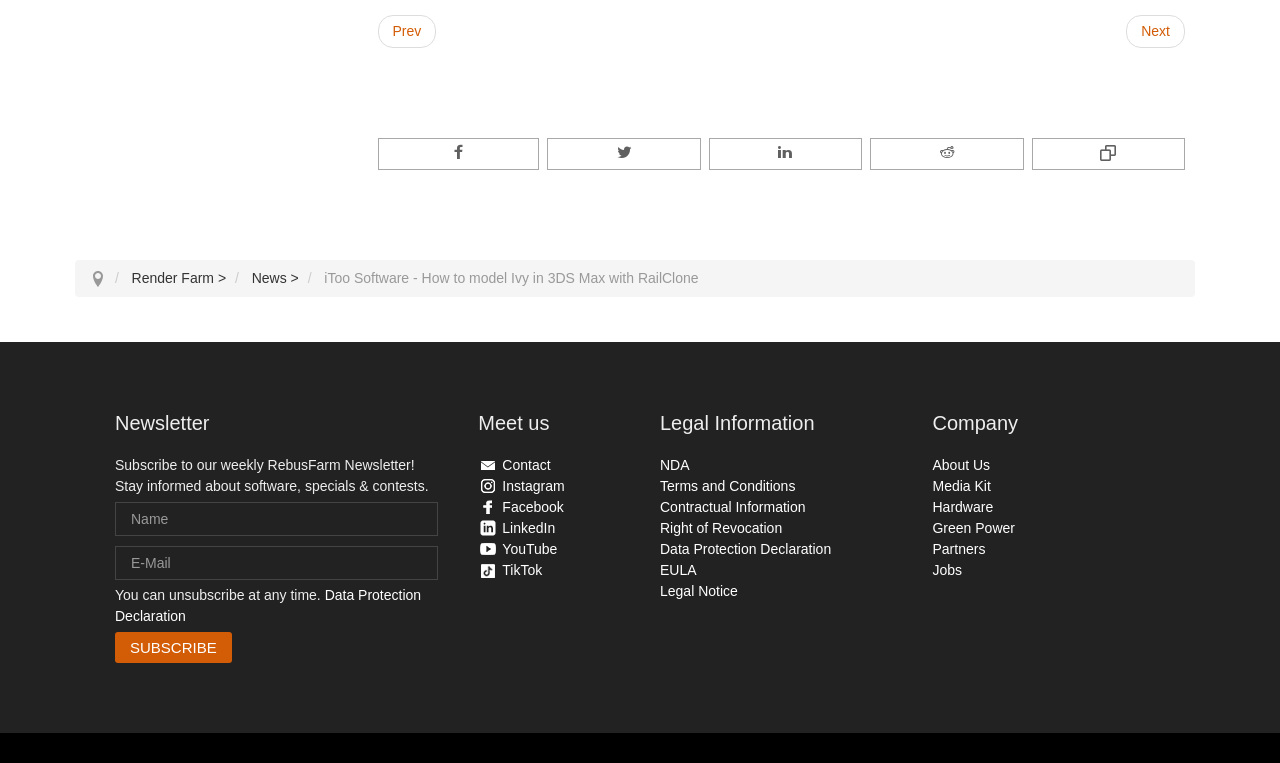What social media platforms are linked on the webpage?
Look at the screenshot and respond with one word or a short phrase.

Facebook, Instagram, LinkedIn, YouTube, TikTok